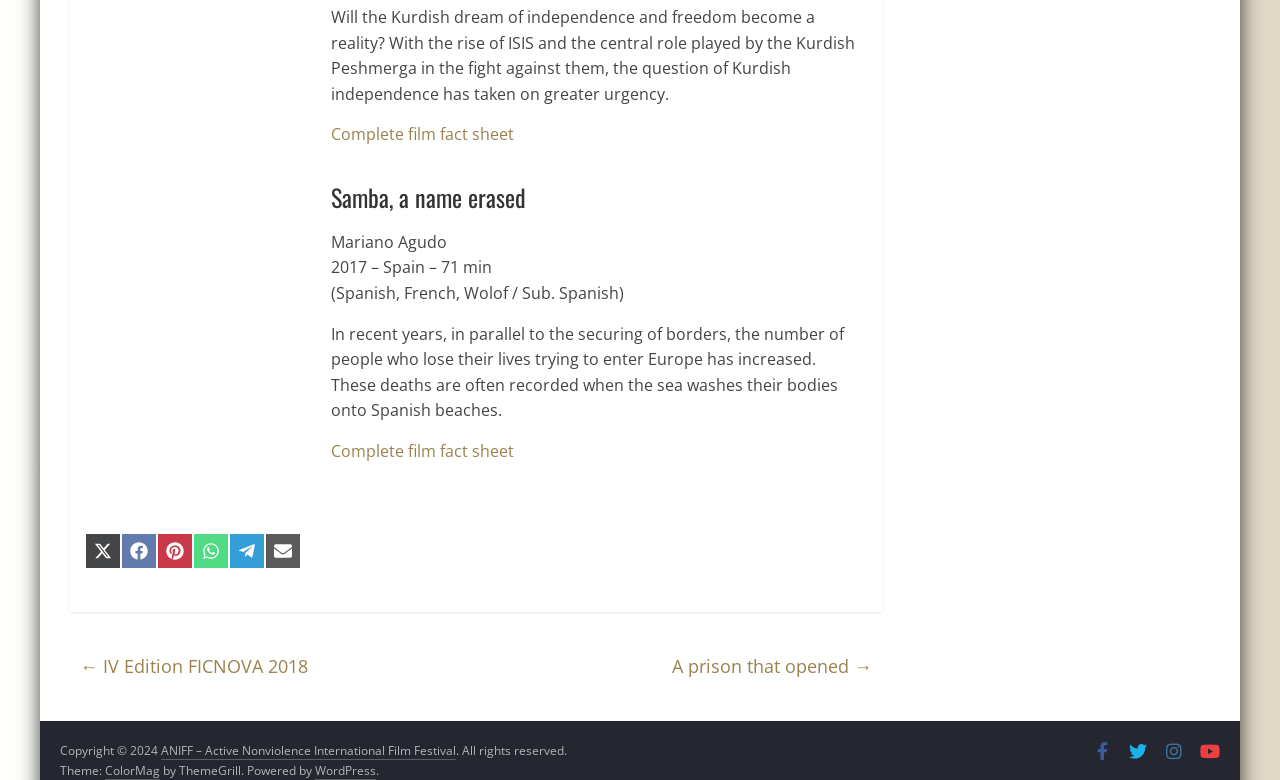Find the bounding box of the web element that fits this description: "Share on X (Twitter)".

[0.066, 0.683, 0.095, 0.73]